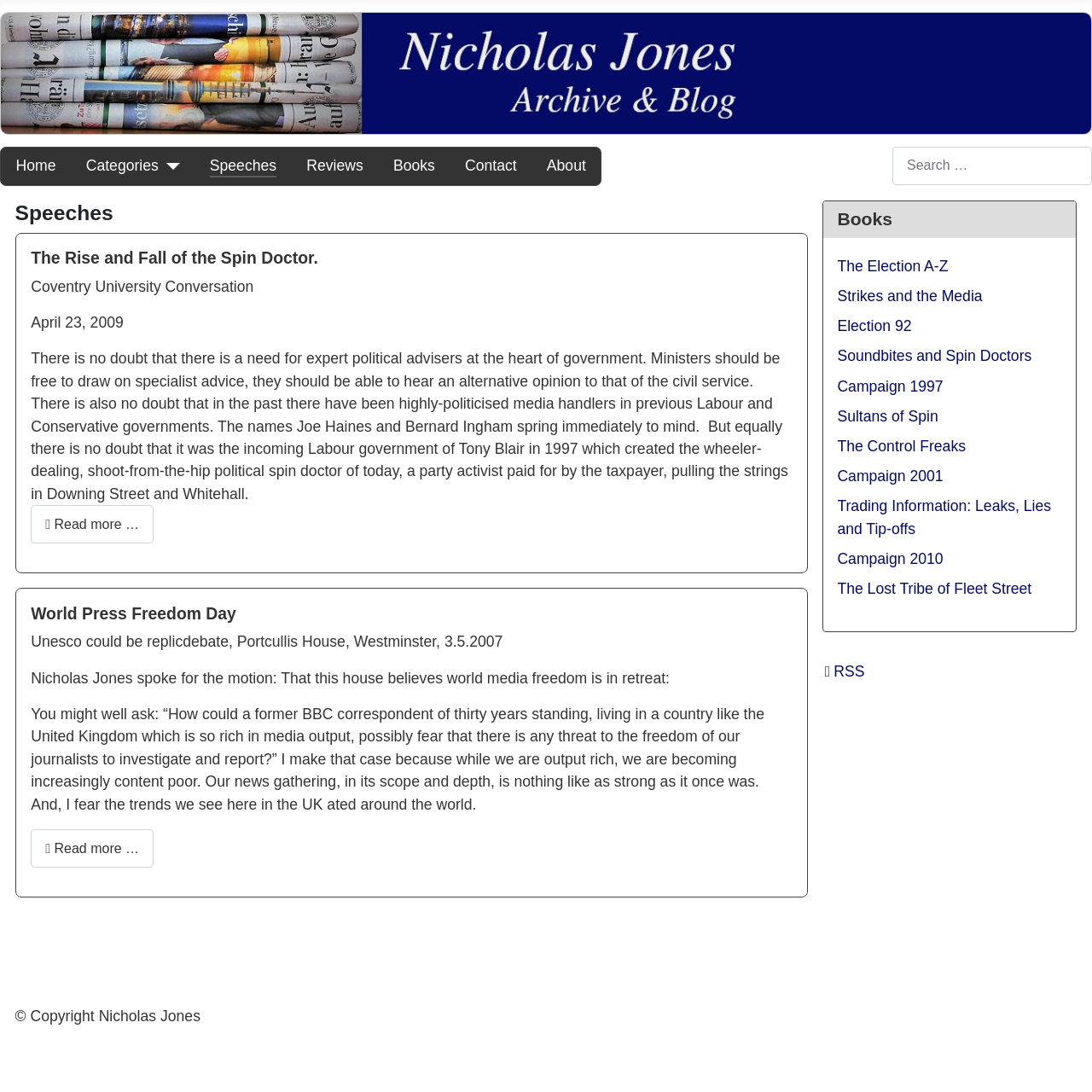Find the bounding box coordinates for the UI element that matches this description: "Soundbites and Spin Doctors".

[0.767, 0.318, 0.945, 0.334]